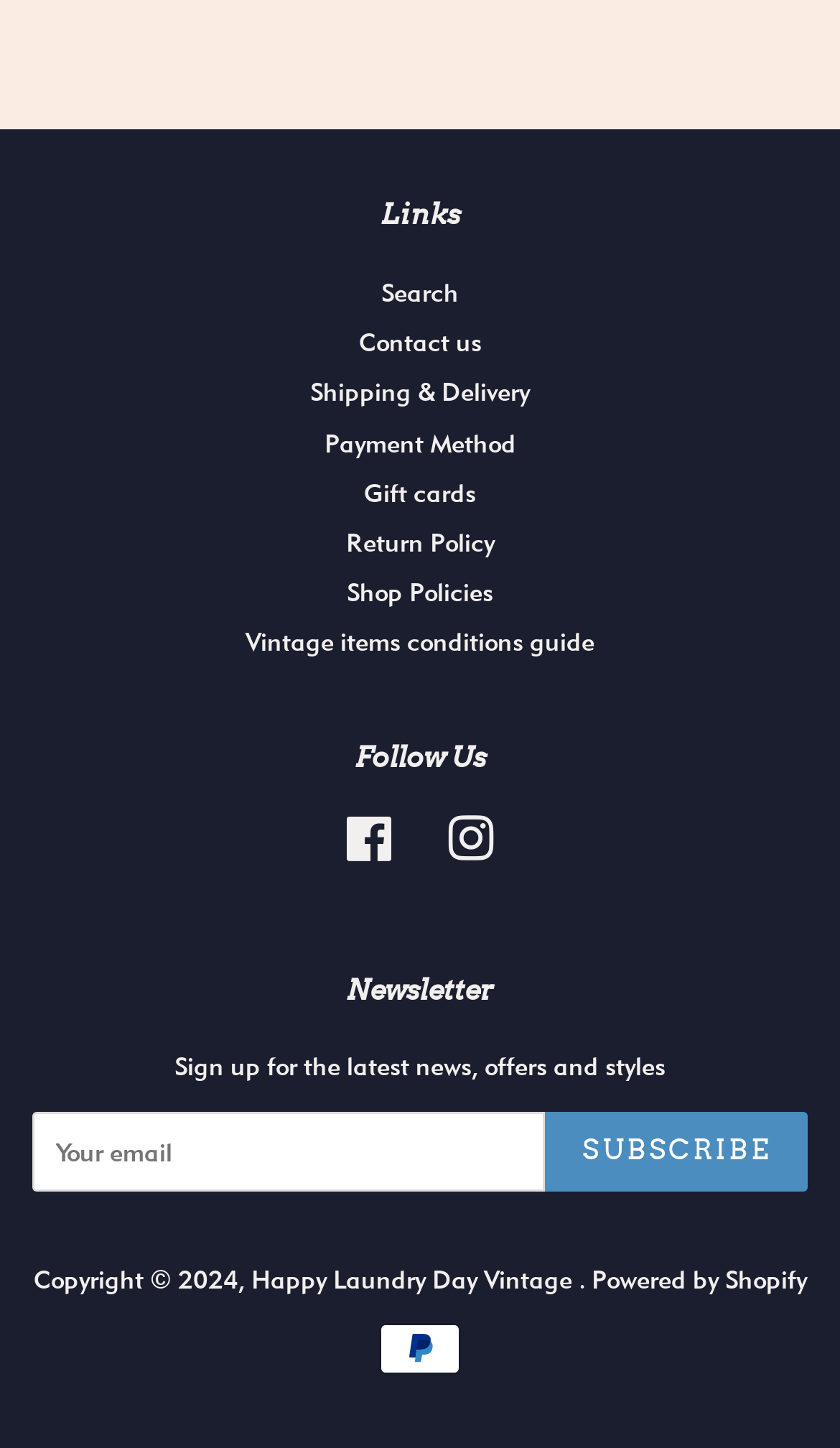What is the purpose of the 'Search' link?
Utilize the image to construct a detailed and well-explained answer.

The 'Search' link is located at the top of the webpage, suggesting it is a primary function. Its purpose is to allow users to search for specific content within the website.